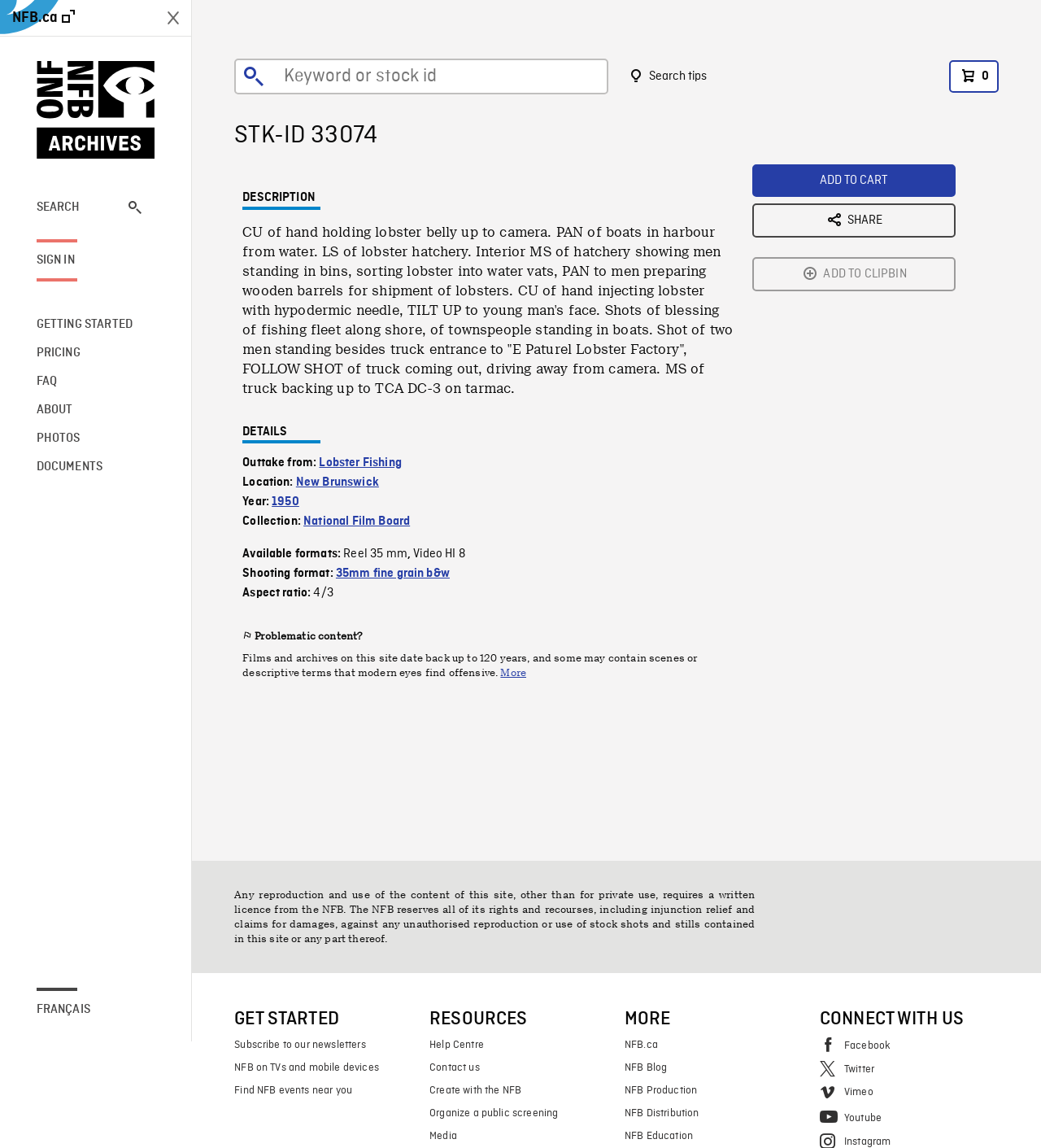Find the bounding box coordinates for the HTML element specified by: "Sign in".

[0.035, 0.208, 0.136, 0.245]